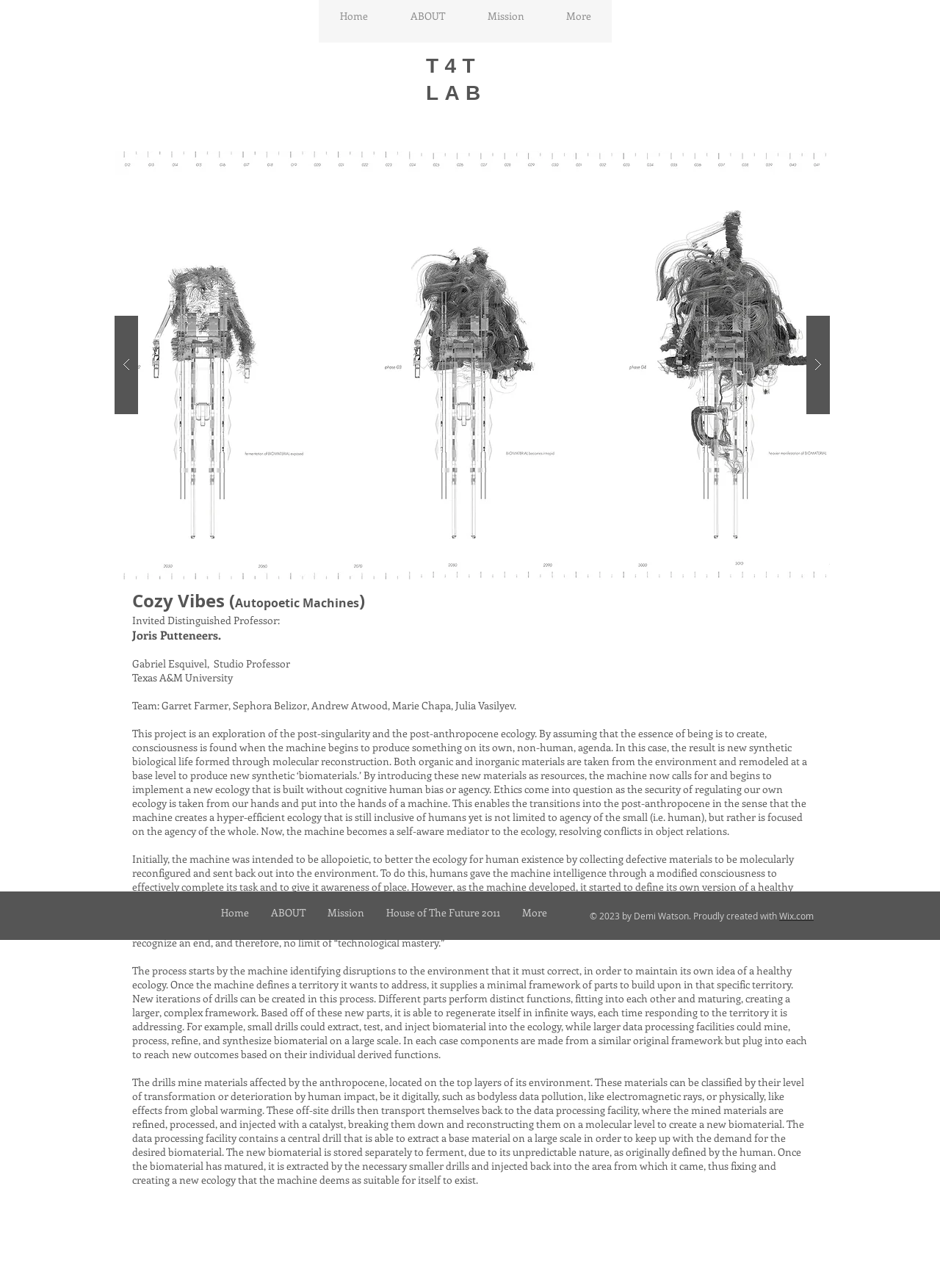What is the name of the project?
Using the image as a reference, give an elaborate response to the question.

The name of the project is 'Cozy Vibes' which is mentioned in the heading of the webpage, specifically in the text 'Cozy Vibes ('.